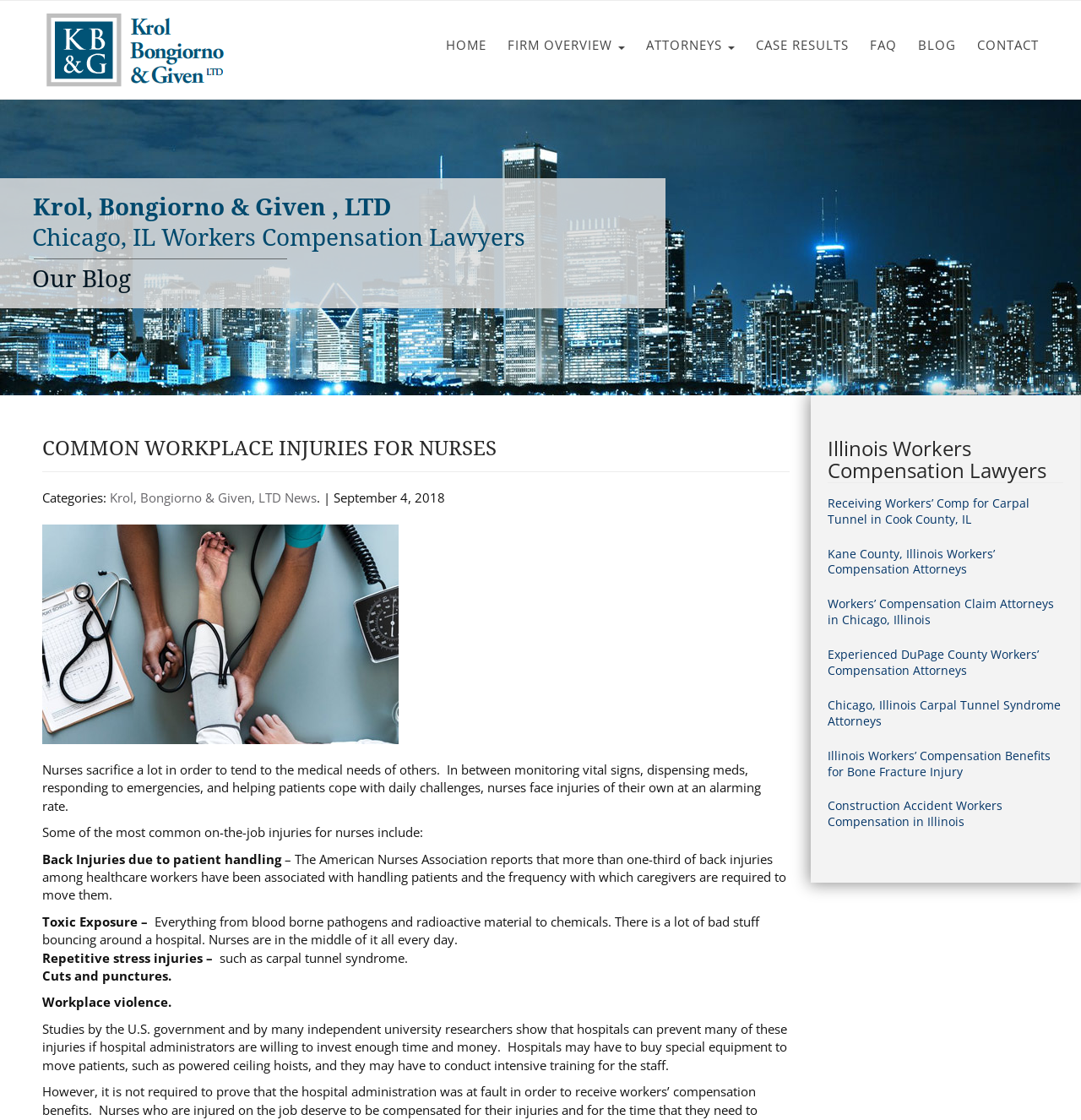Please reply to the following question using a single word or phrase: 
What is the occupation of the individuals who face injuries?

Nurses